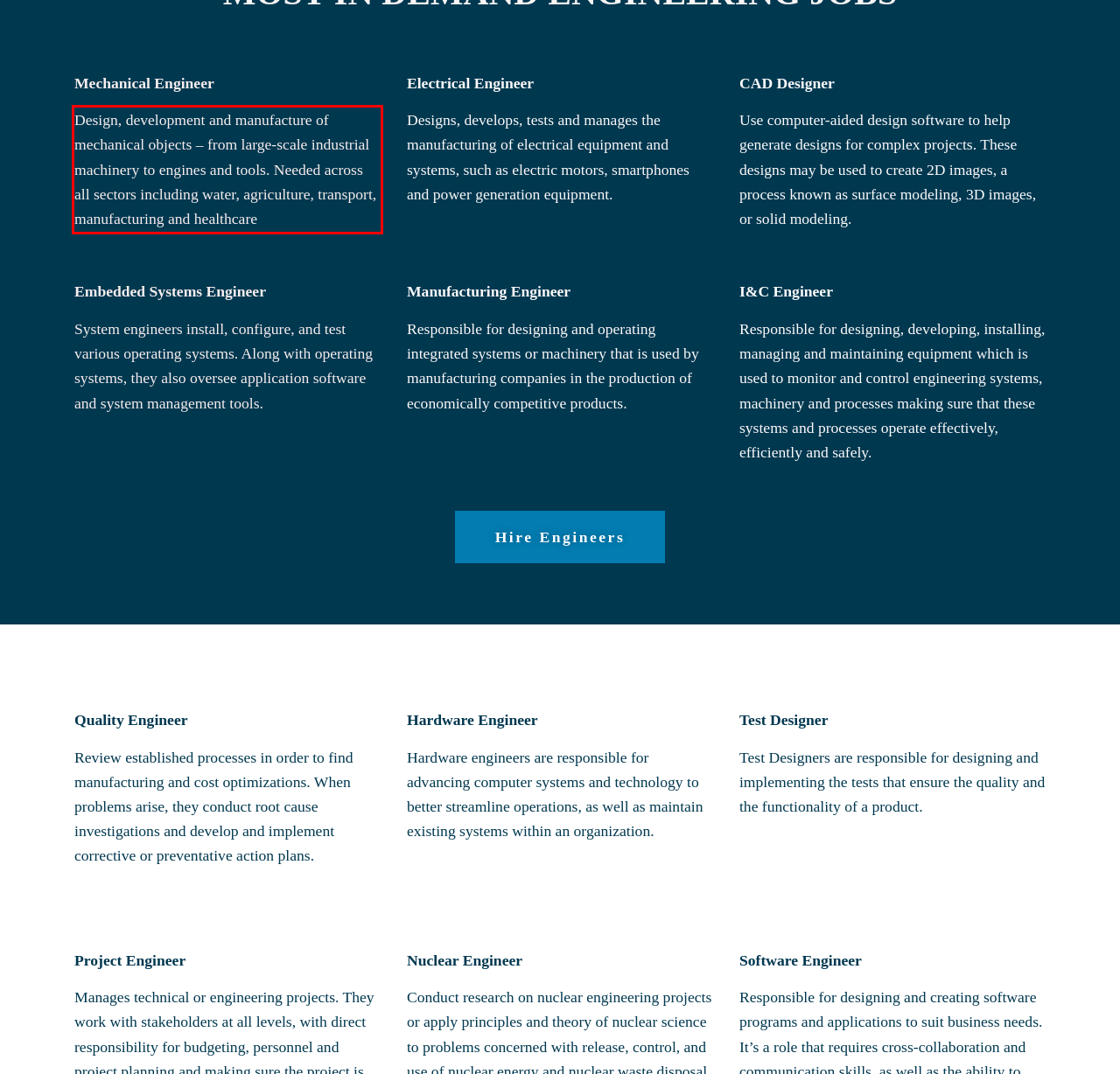From the provided screenshot, extract the text content that is enclosed within the red bounding box.

Design, development and manufacture of mechanical objects – from large-scale industrial machinery to engines and tools. Needed across all sectors including water, agriculture, transport, manufacturing and healthcare